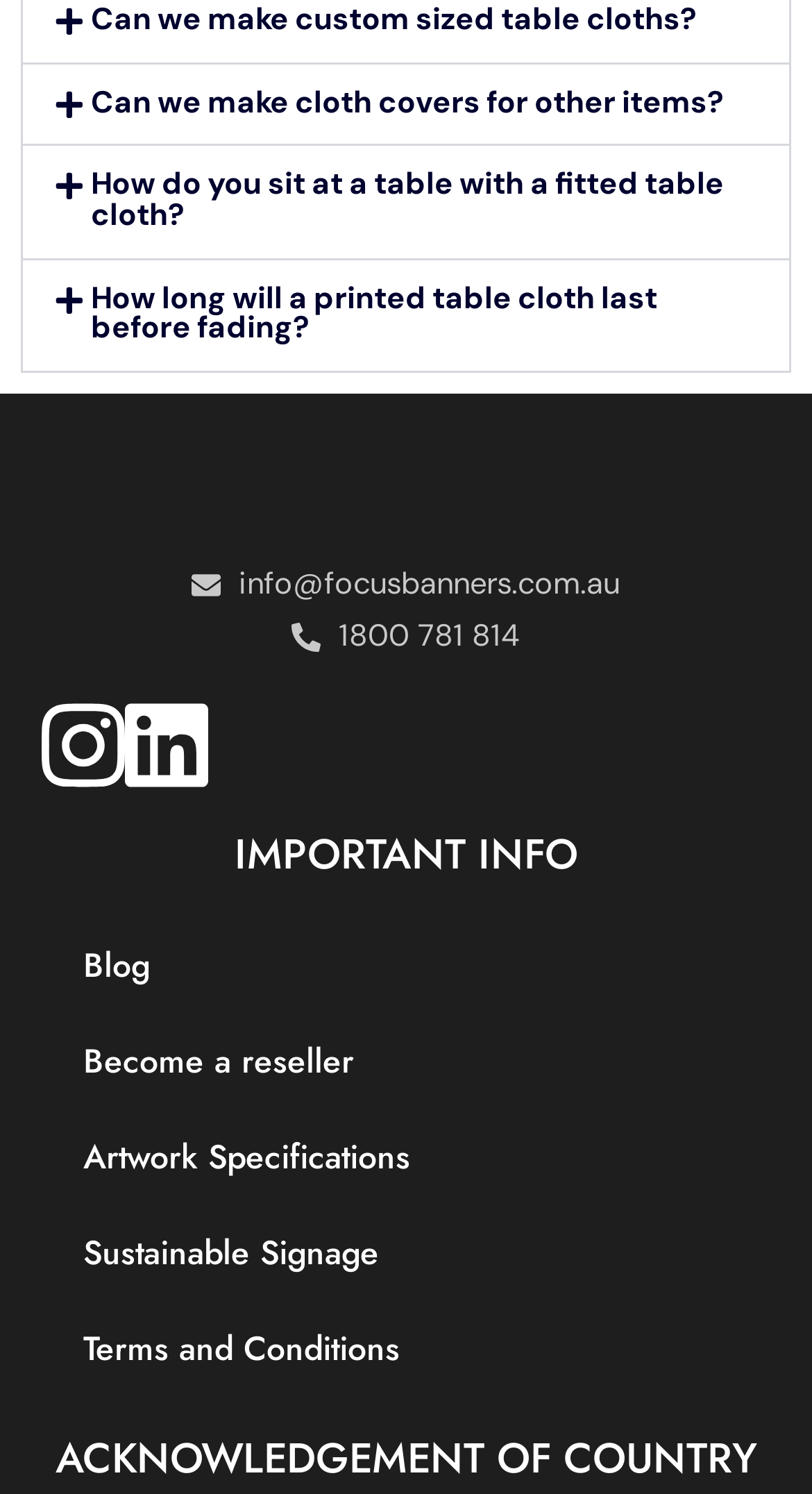Locate the bounding box coordinates of the UI element described by: "info@focusbanners.com.au". Provide the coordinates as four float numbers between 0 and 1, formatted as [left, top, right, bottom].

[0.051, 0.375, 0.949, 0.409]